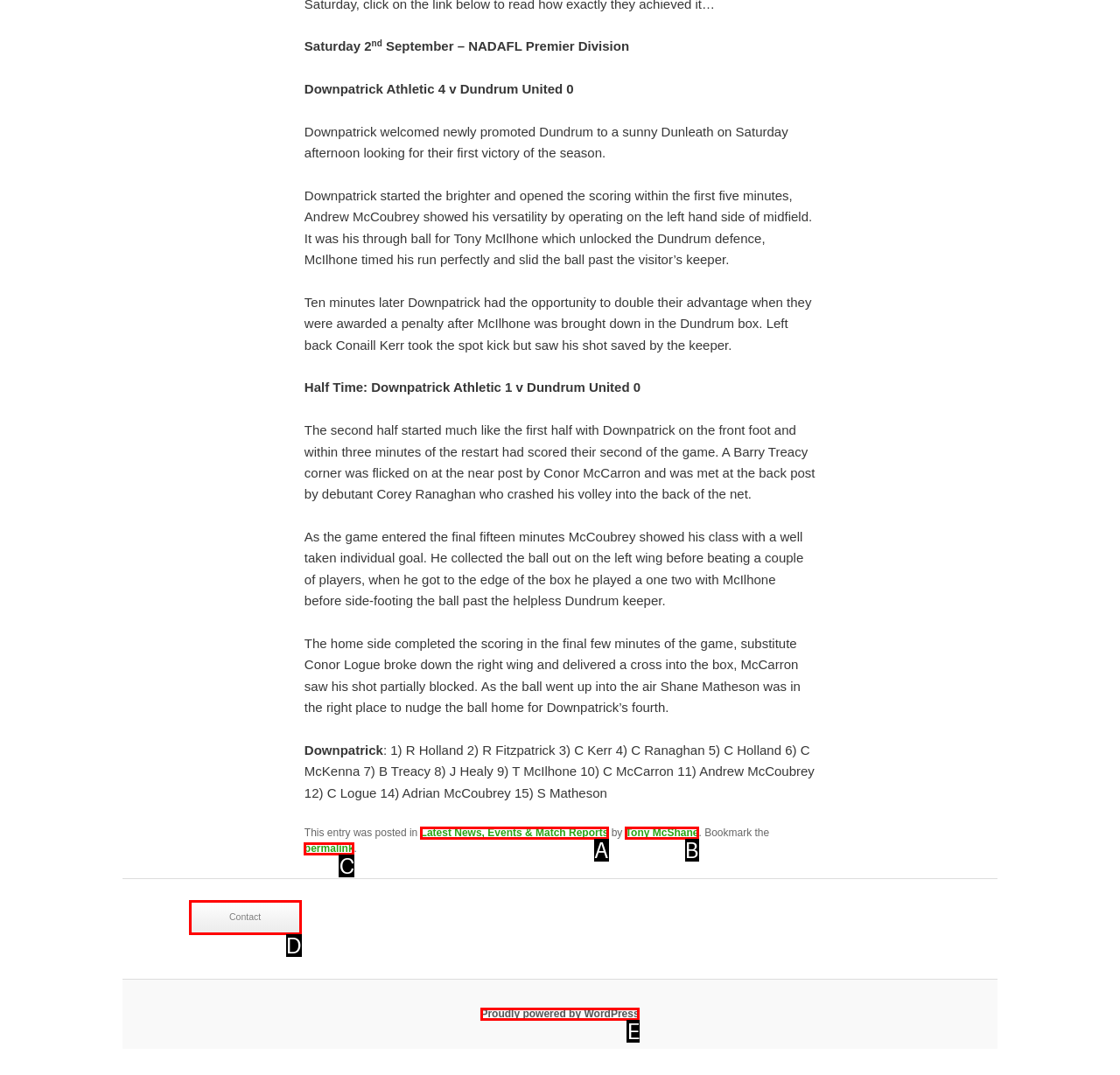Which UI element corresponds to this description: Proudly powered by WordPress
Reply with the letter of the correct option.

E